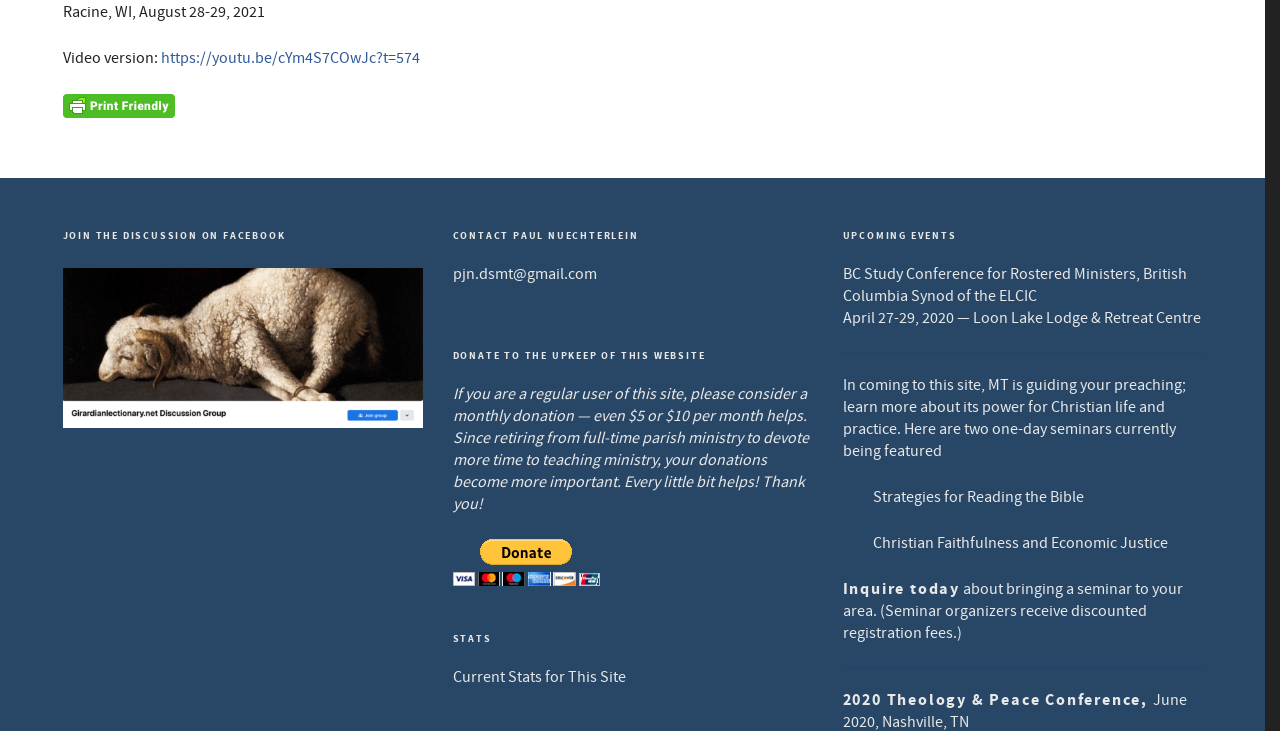Using details from the image, please answer the following question comprehensively:
What is the purpose of the donation?

The purpose of the donation can be found in the StaticText element, which reads 'If you are a regular user of this site, please consider a monthly donation — even $5 or $10 per month helps. Since retiring from full-time parish ministry to devote more time to teaching ministry, your donations become more important. Every little bit helps! Thank you!' This text explains that the donation is for the upkeep of this website.